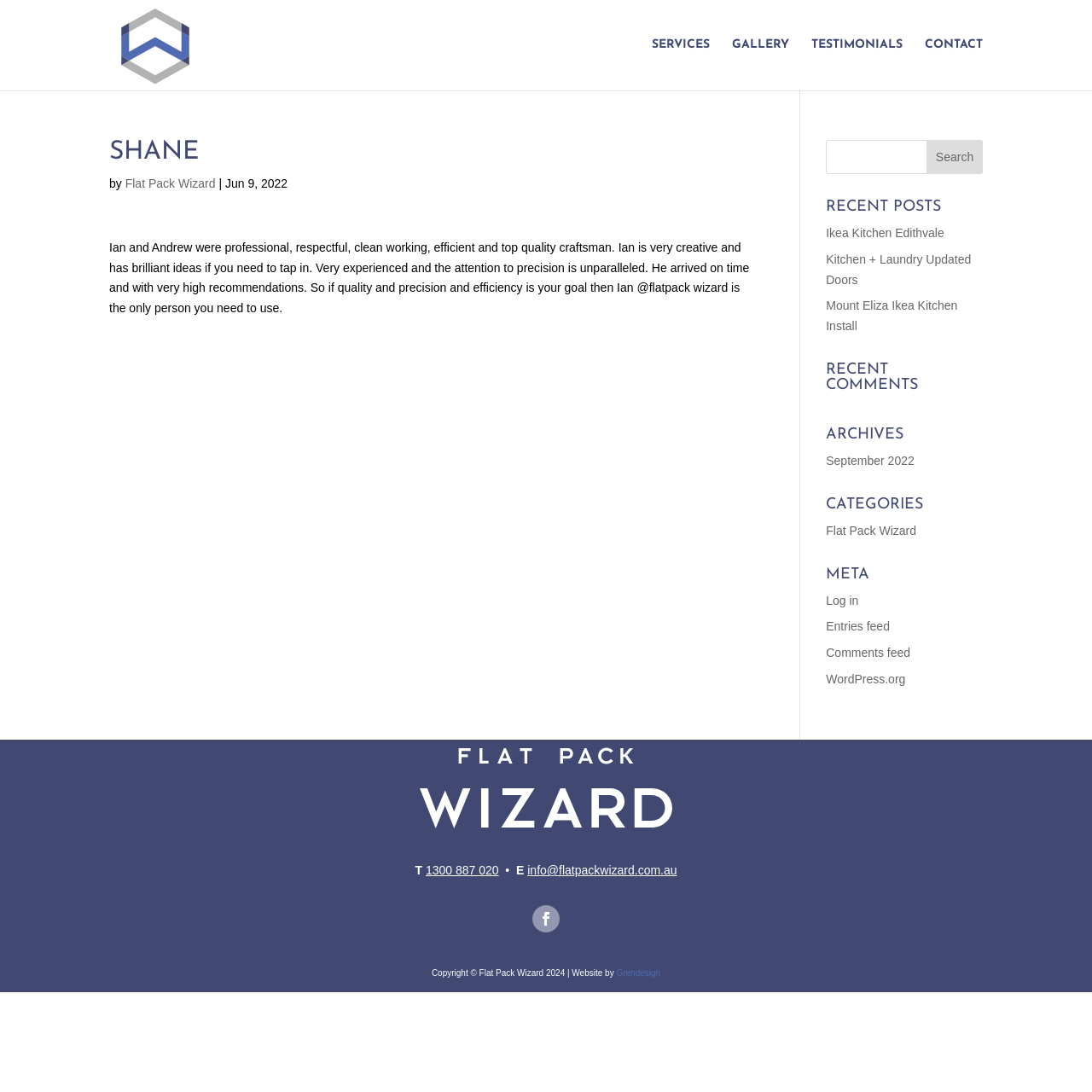Please answer the following question using a single word or phrase: How many recent posts are listed on the webpage?

3